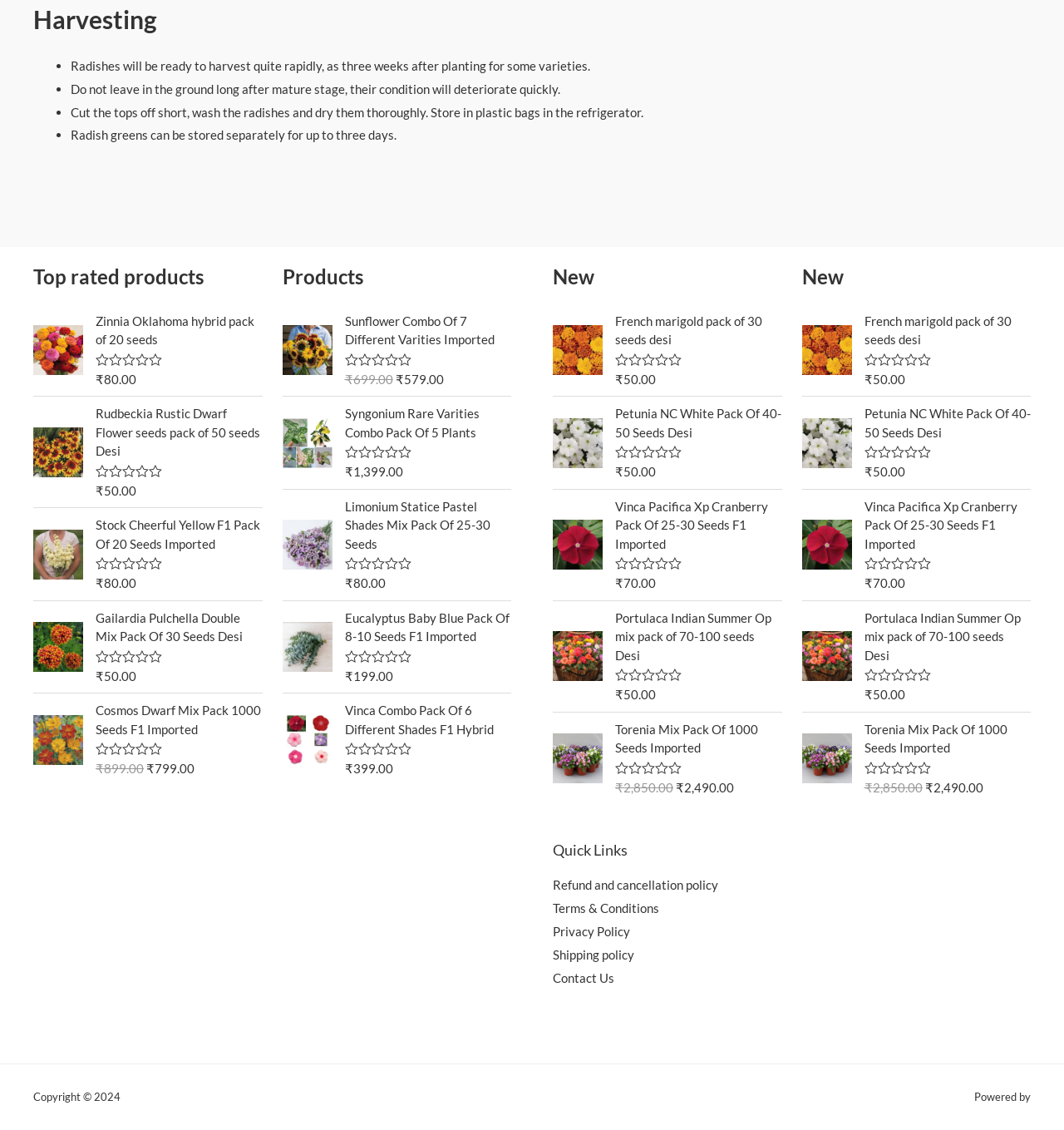Highlight the bounding box of the UI element that corresponds to this description: "By LLAKES".

None